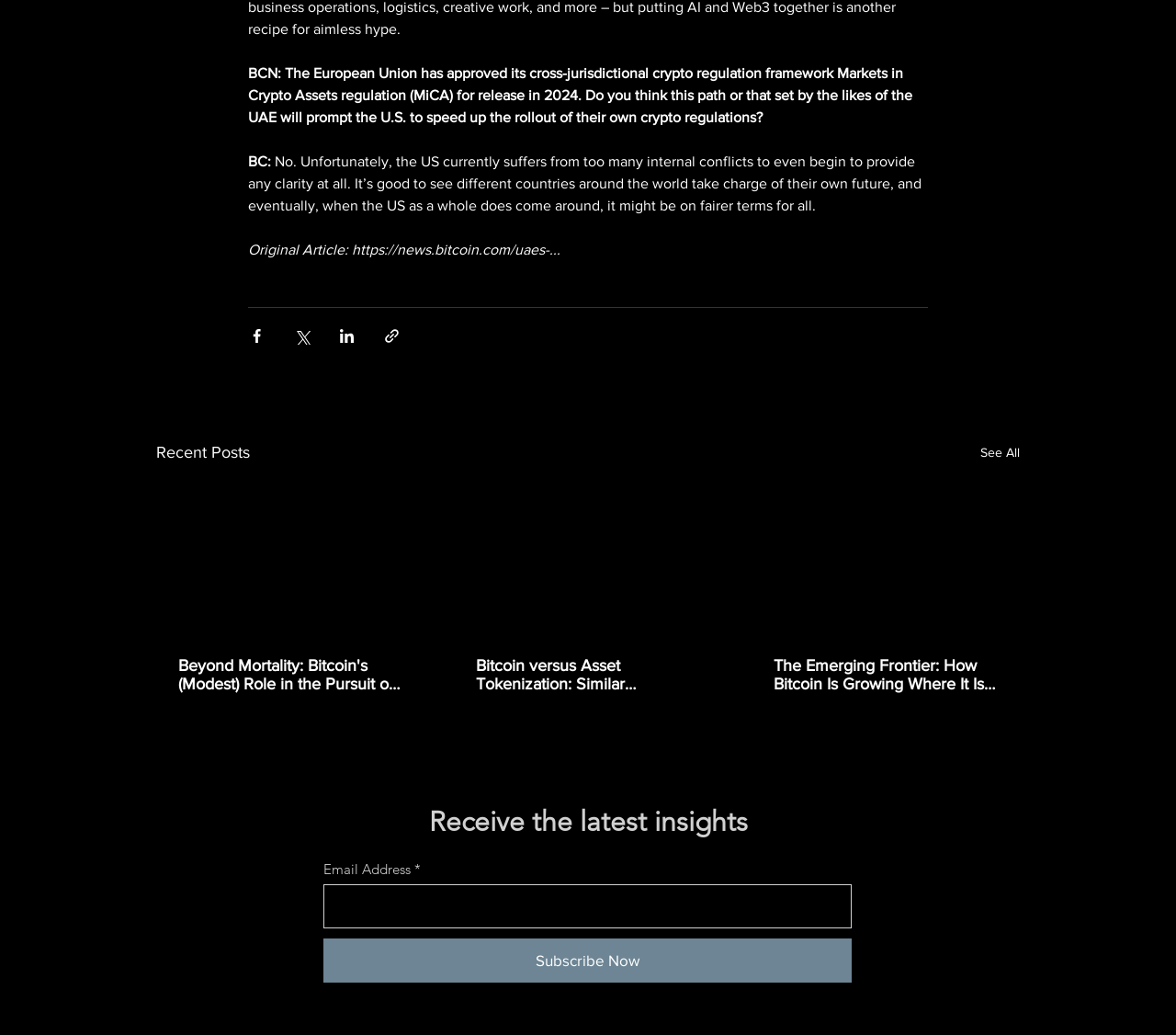Provide the bounding box coordinates for the area that should be clicked to complete the instruction: "Read the article 'Beyond Mortality: Bitcoin's (Modest) Role in the Pursuit of True Freedom'".

[0.152, 0.634, 0.341, 0.67]